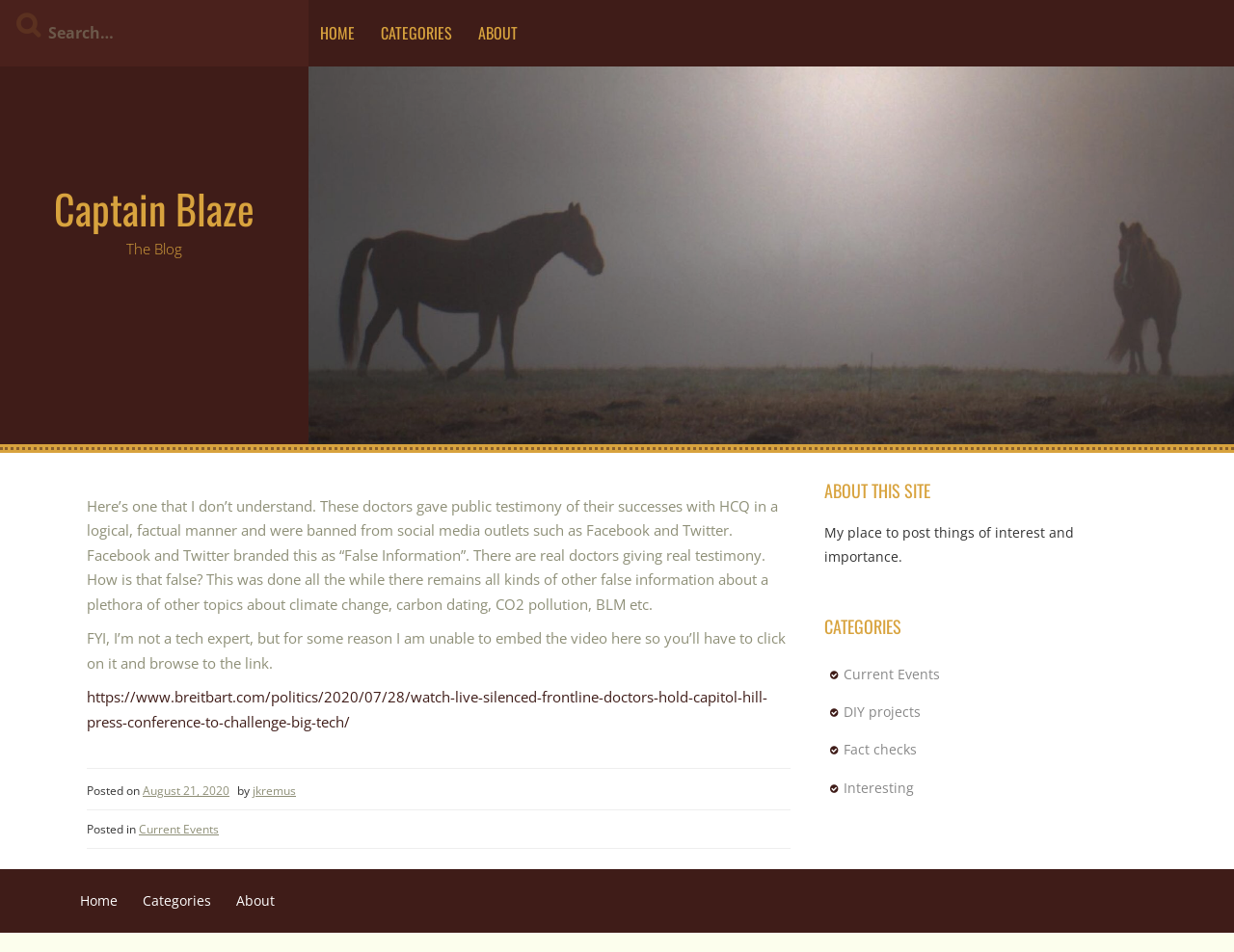Write a detailed summary of the webpage, including text, images, and layout.

The webpage is about Captain Blaze, a blog that discusses various topics, including censorship, current events, and DIY projects. At the top of the page, there is a search bar with a magnifying glass icon, followed by a navigation menu with links to "HOME", "CATEGORIES", and "ABOUT". 

Below the navigation menu, there is a heading that reads "Captain Blaze" with a link to the same title. Next to it, there is another heading that says "The Blog". 

The main content of the page is an article that discusses the censorship of doctors who gave public testimony about their successes with HCQ (Hydroxychloroquine) on social media platforms like Facebook and Twitter. The article expresses confusion about why this information was branded as "False Information" by these platforms. 

The article also mentions that the author is unable to embed a video and provides a link to it instead. Below the article, there is information about the post, including the date "August 21, 2020", and the author "jkremus". 

At the bottom of the page, there is a footer section that lists the categories of the blog, including "Current Events", "DIY projects", "Fact checks", and "Interesting". 

On the right side of the page, there is a complementary section that provides more information about the site, including a heading "ABOUT THIS SITE" and a brief description of the blog. Below it, there is a list of categories, including "Current Events", "DIY projects", "Fact checks", and "Interesting".